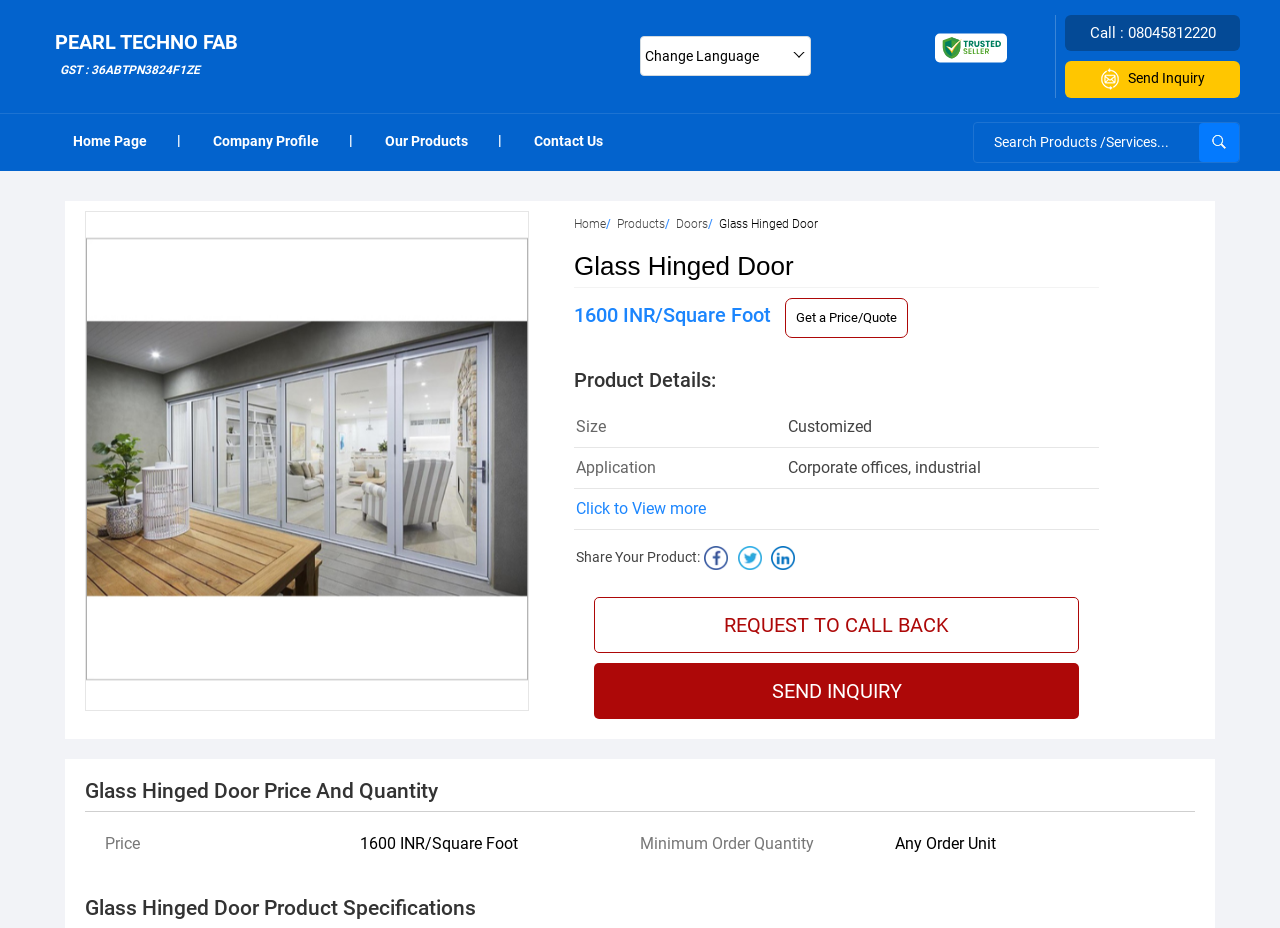Identify the bounding box coordinates of the clickable region necessary to fulfill the following instruction: "Click the 'Send Inquiry' button". The bounding box coordinates should be four float numbers between 0 and 1, i.e., [left, top, right, bottom].

[0.832, 0.066, 0.969, 0.106]